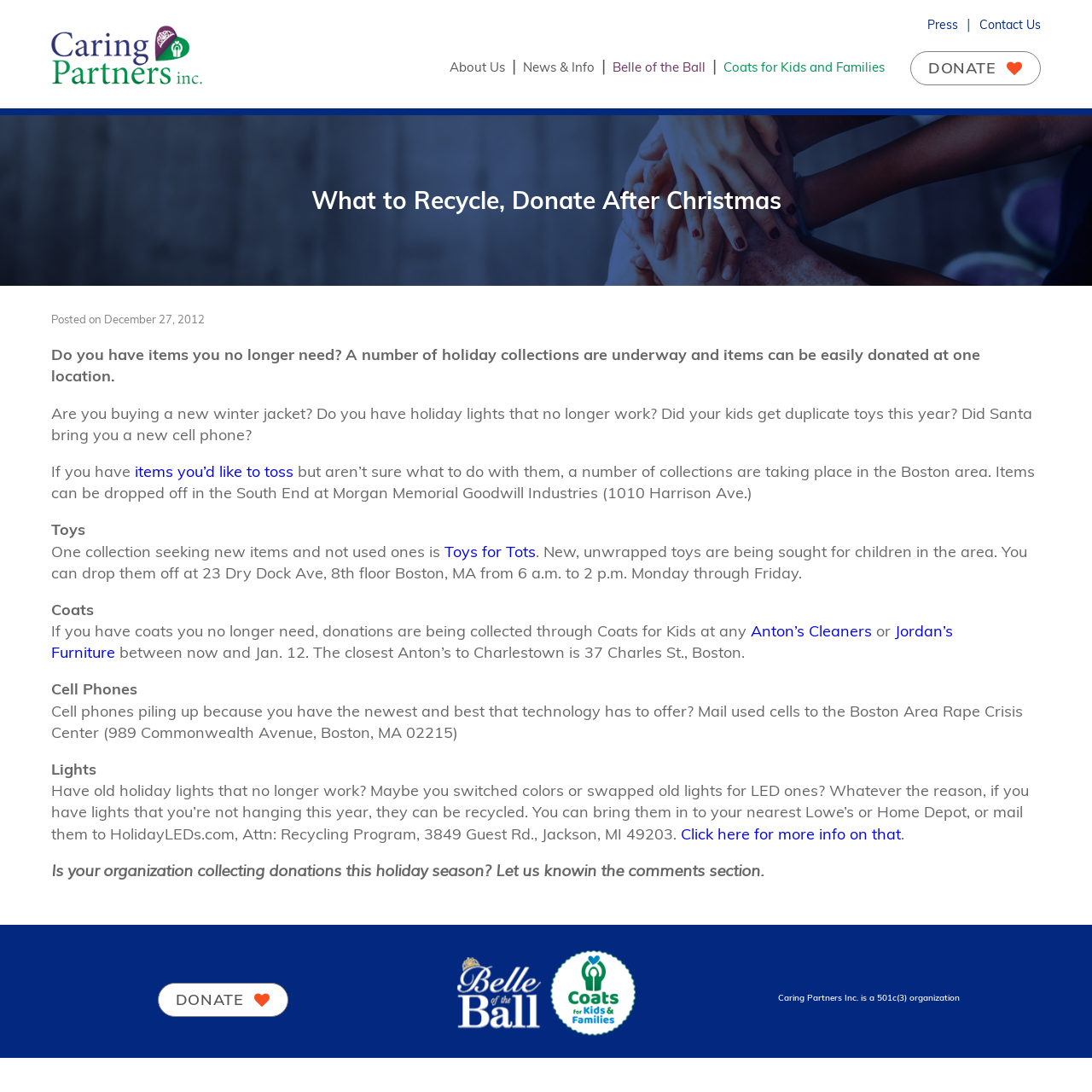Locate the bounding box coordinates of the area where you should click to accomplish the instruction: "Donate items".

[0.833, 0.047, 0.953, 0.078]